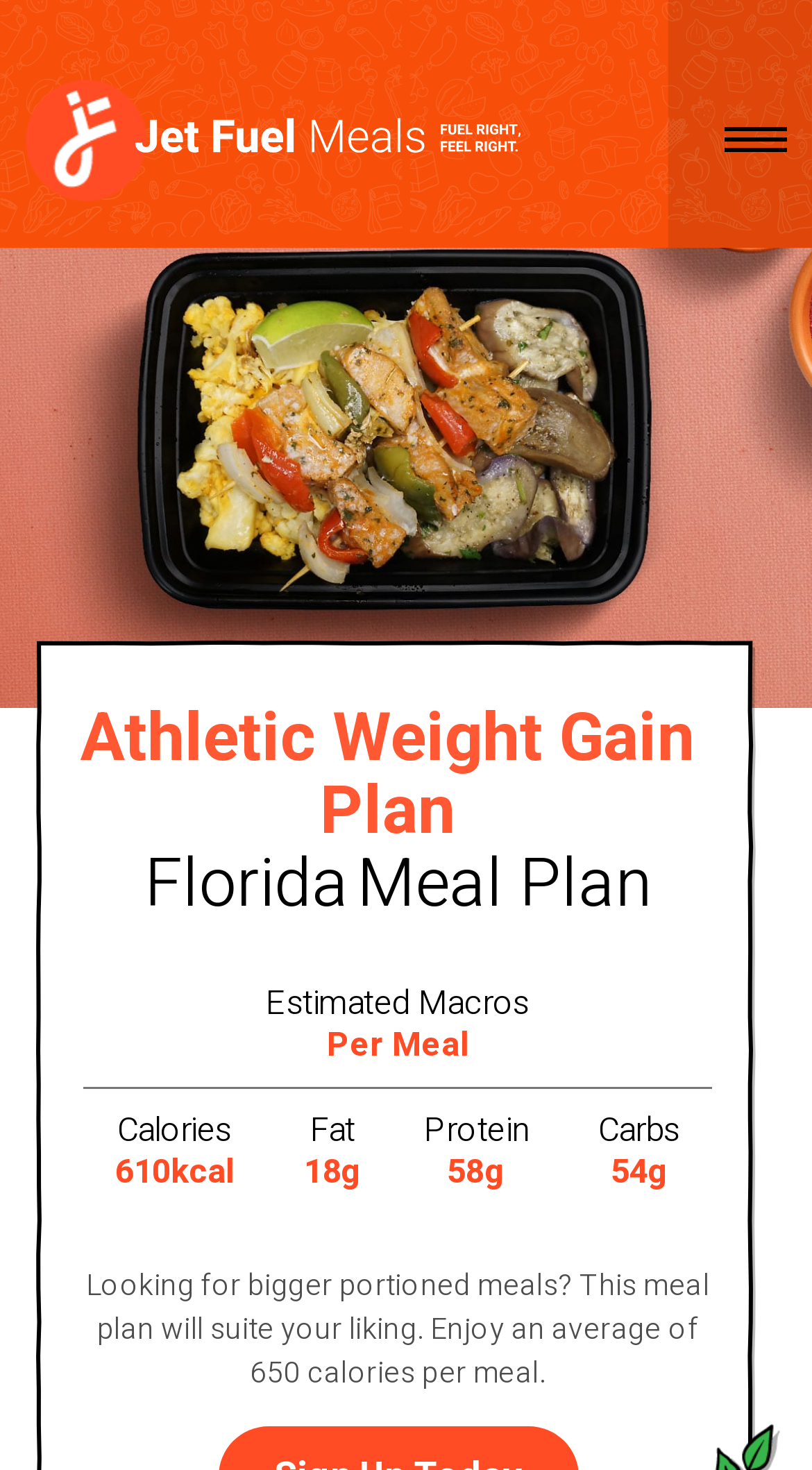Answer succinctly with a single word or phrase:
What is the average calorie count per meal?

650 calories